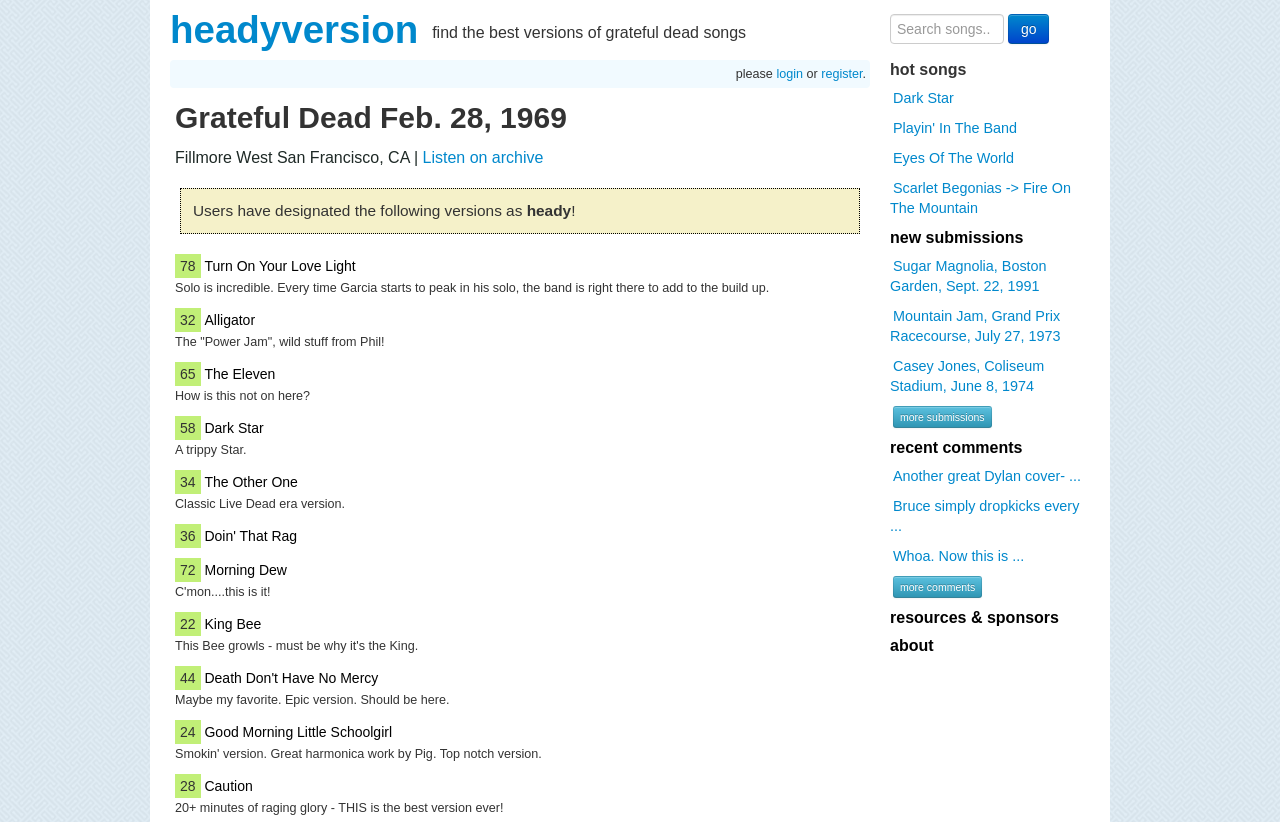Specify the bounding box coordinates of the region I need to click to perform the following instruction: "Search for Grateful Dead songs". The coordinates must be four float numbers in the range of 0 to 1, i.e., [left, top, right, bottom].

[0.695, 0.017, 0.784, 0.054]